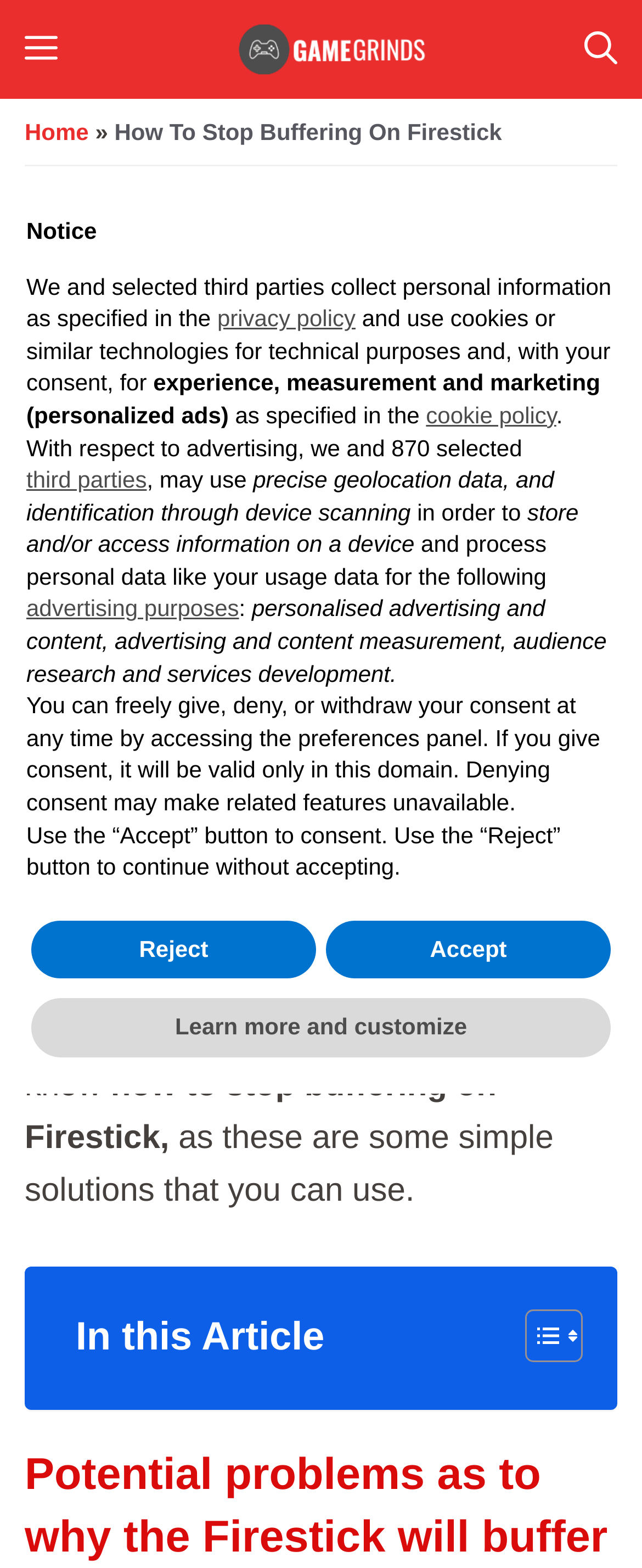Please specify the bounding box coordinates of the area that should be clicked to accomplish the following instruction: "Click the MENU button". The coordinates should consist of four float numbers between 0 and 1, i.e., [left, top, right, bottom].

[0.0, 0.0, 0.141, 0.063]